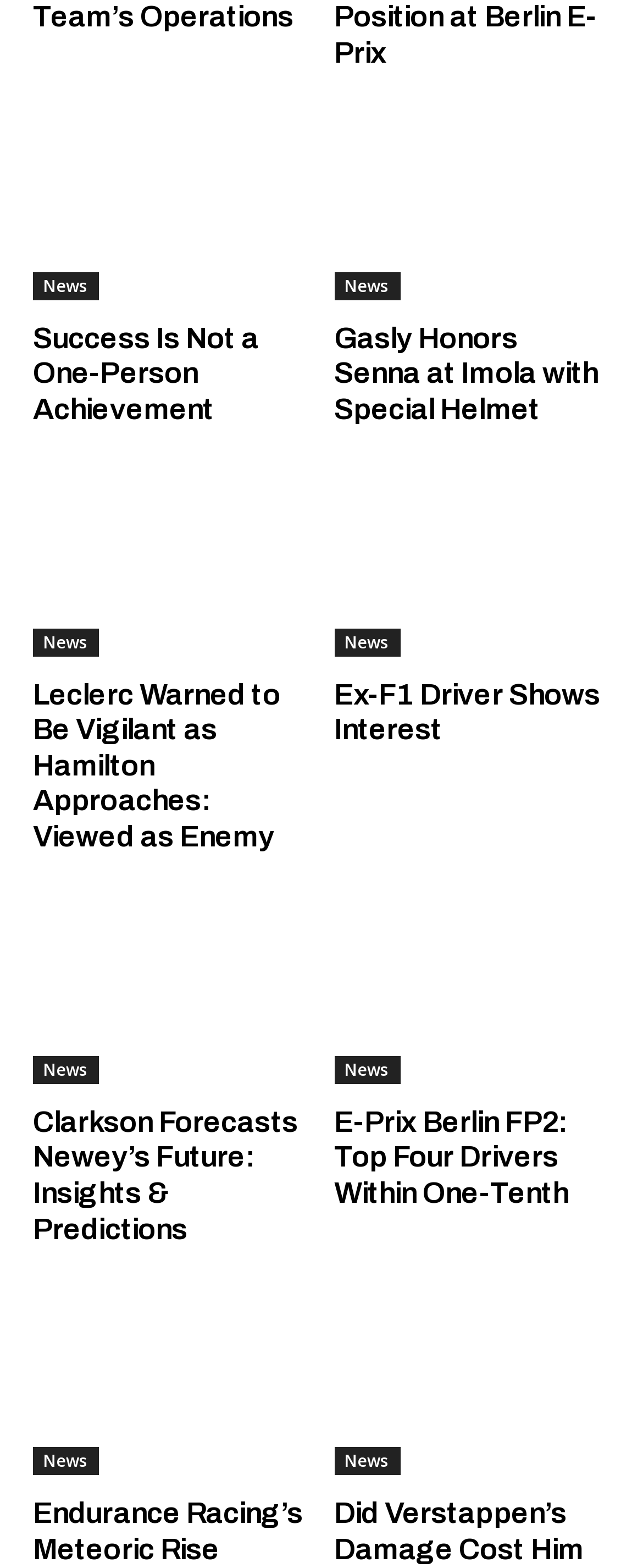What is the last news article about?
Please provide a single word or phrase answer based on the image.

Endurance Racing’s Meteoric Rise